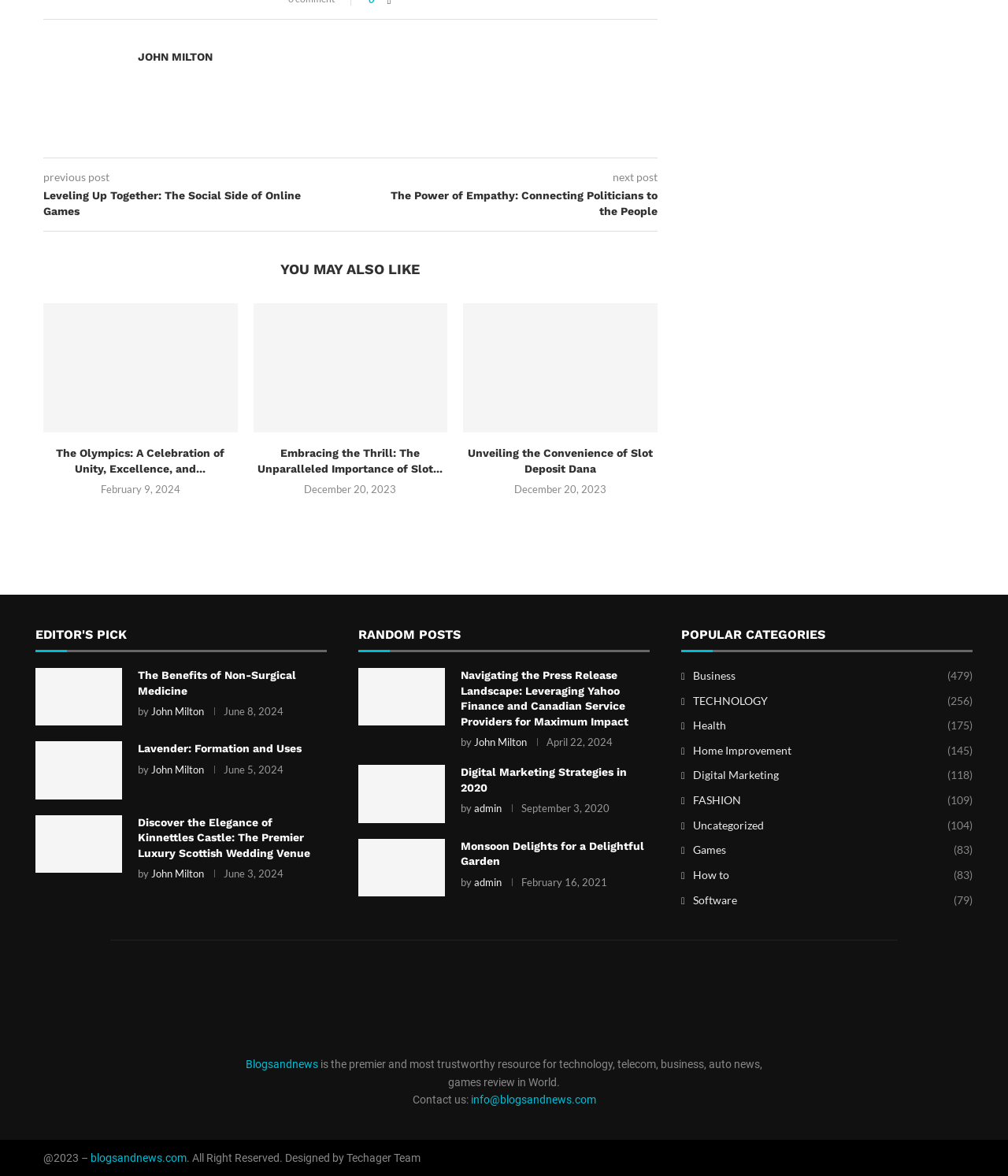What is the date of the article 'The Olympics: A Celebration of Unity, Excellence, and Sporting Spirit'?
Using the image as a reference, give an elaborate response to the question.

I found the answer by looking at the link 'The Olympics: A Celebration of Unity, Excellence, and Sporting Spirit' and its corresponding time element, which contains the text 'February 9, 2024', indicating that this is the date of the article.